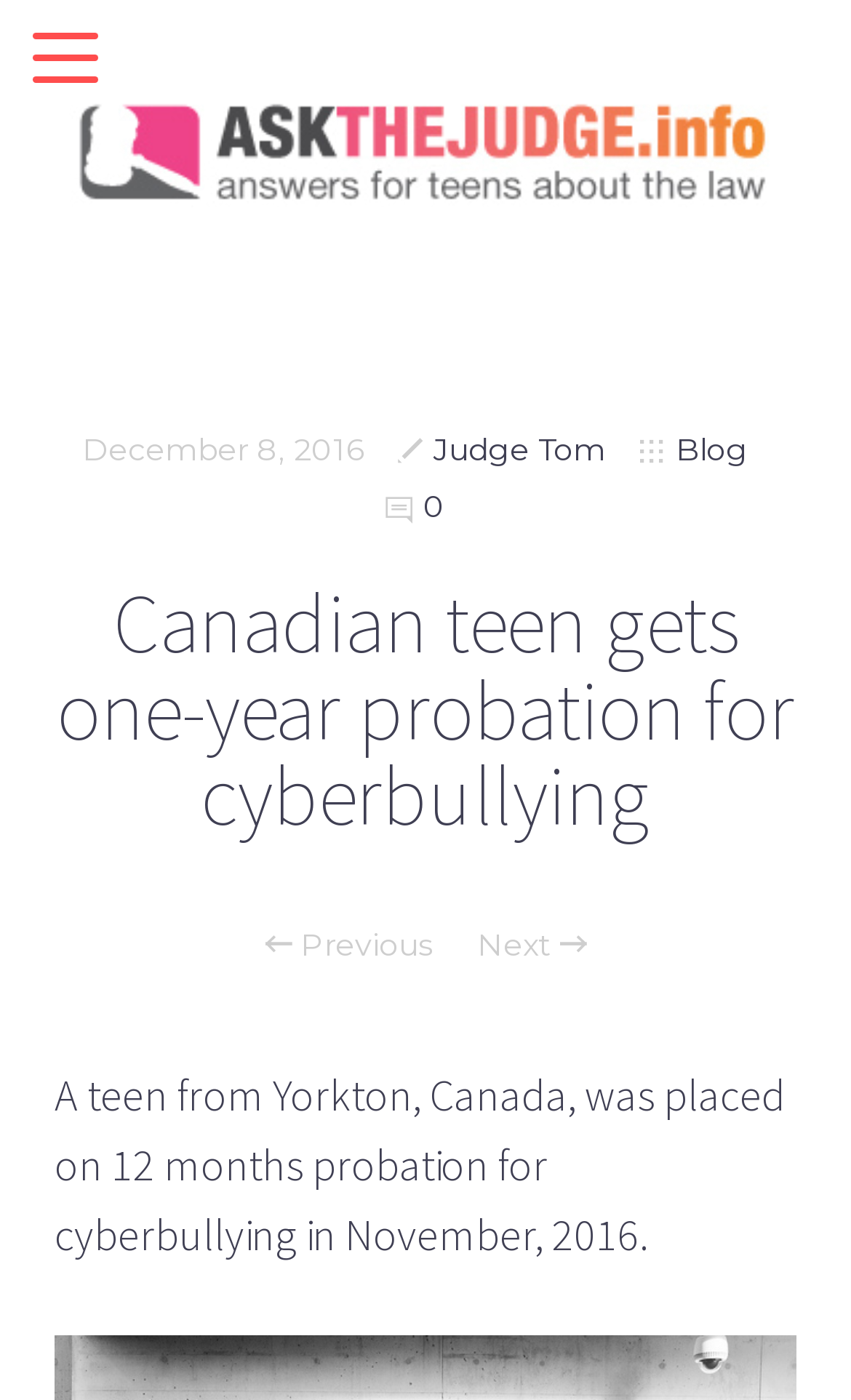Give a one-word or one-phrase response to the question:
What is the location of the Canadian teen?

Yorkton, Canada